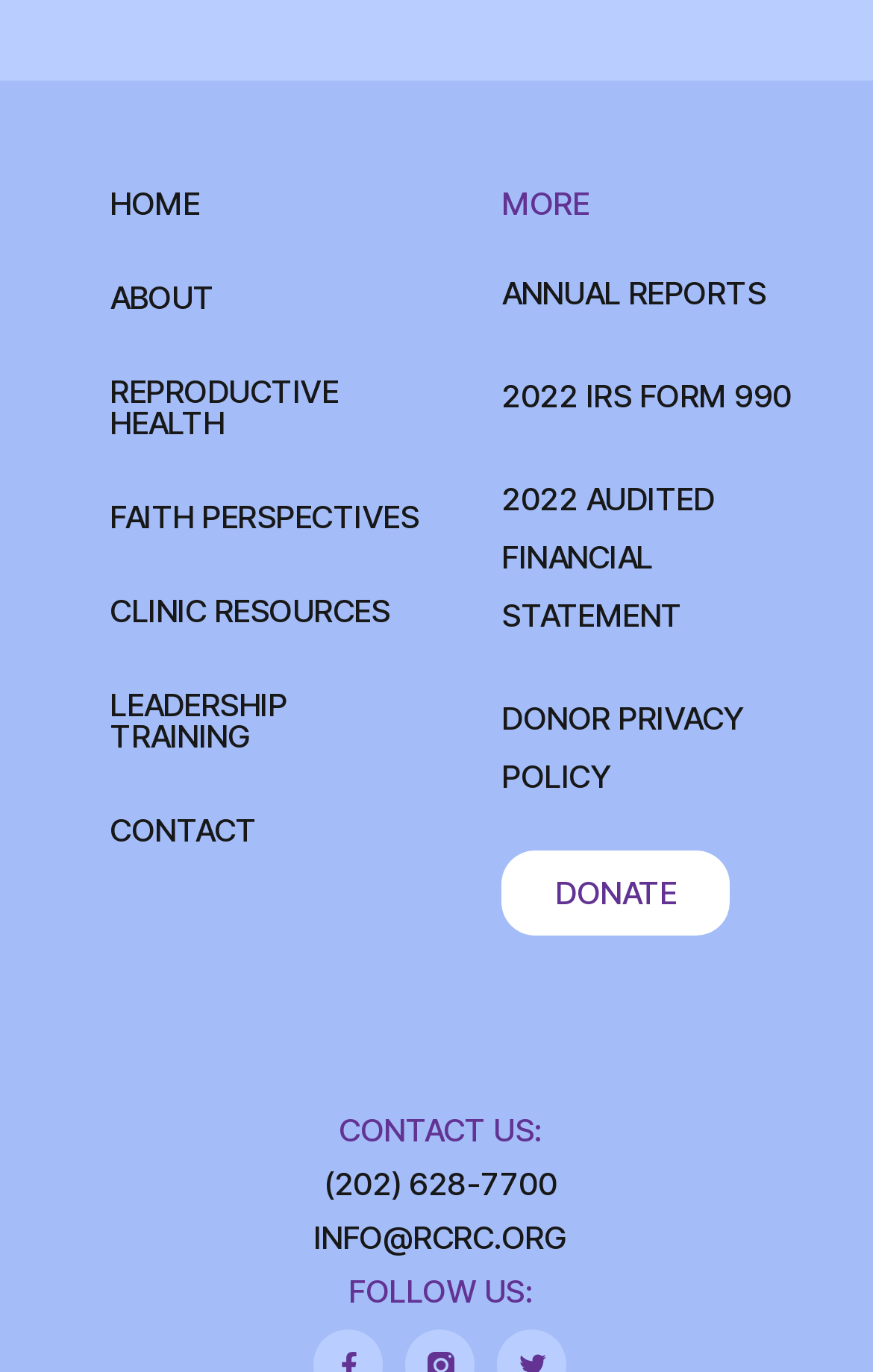Provide the bounding box for the UI element matching this description: "2022 AUDITED FINANCIAL STATEMENT".

[0.575, 0.343, 0.927, 0.47]